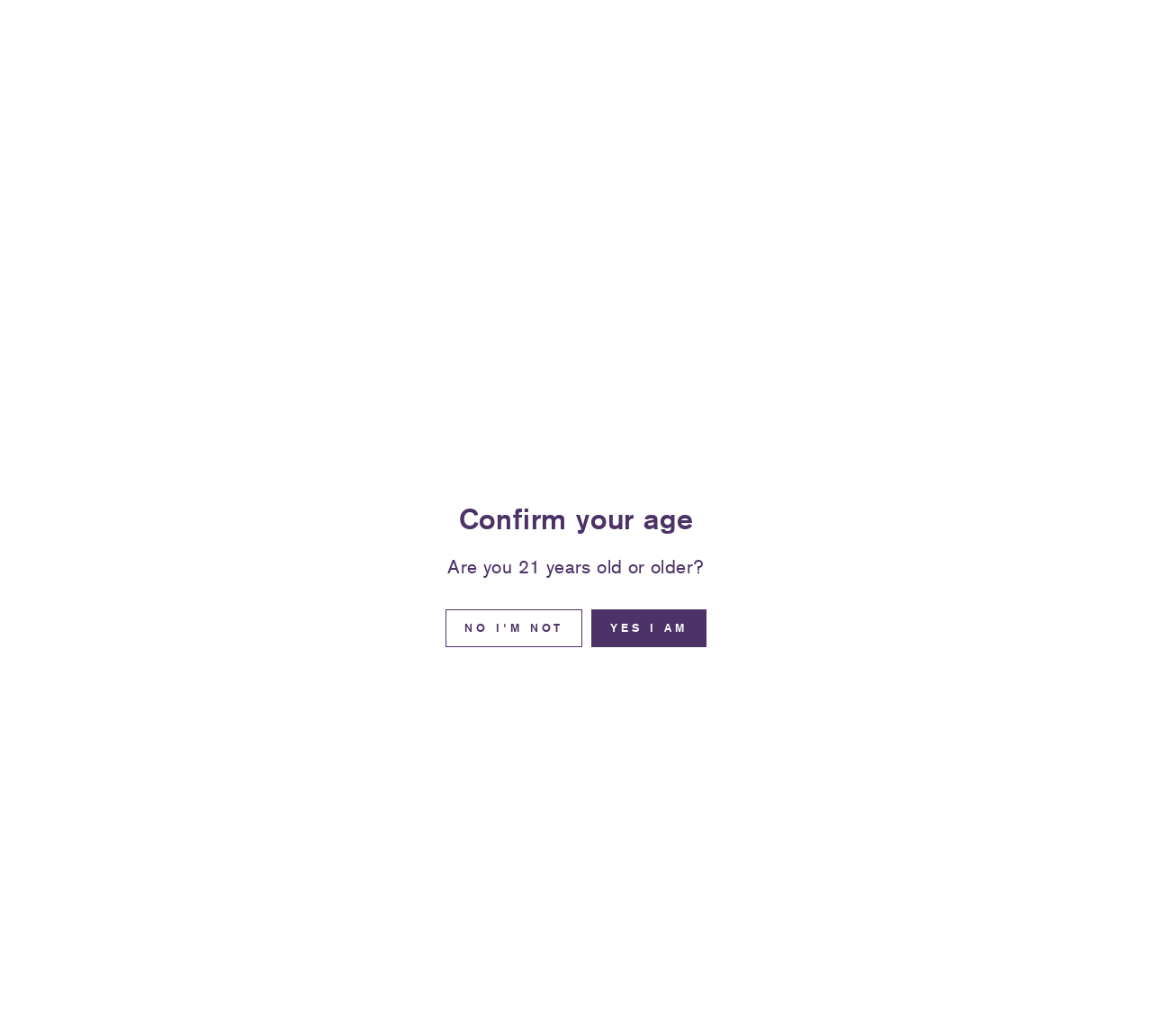Analyze and describe the webpage in a detailed narrative.

This webpage is a 404 error page from Everyday Wines. At the top, there is a button to pause a slideshow, and a notification about an automatic 10% discount on orders over $120. Below this, there is a search bar, followed by a row of links to various sections of the website, including "wine", "tastings & events", "non-alcoholic", and more.

In the middle of the page, there is a prominent heading that reads "Confirm your age" with two buttons below it, "NO I'M NOT" and "YES I AM". 

Below this, there is a header section with a heading that reads "404 Page Not Found", followed by a message that says "The page you were looking for does not exist." There is also a link to "Continue shopping".

Further down, there is a section with a heading that reads "Popular picks", followed by a row of four links to example products, each with an image and a price of $29. There is also a "VIEW ALL" link at the end of this row.

At the top right corner, there are links to "Log in" and "Cart".